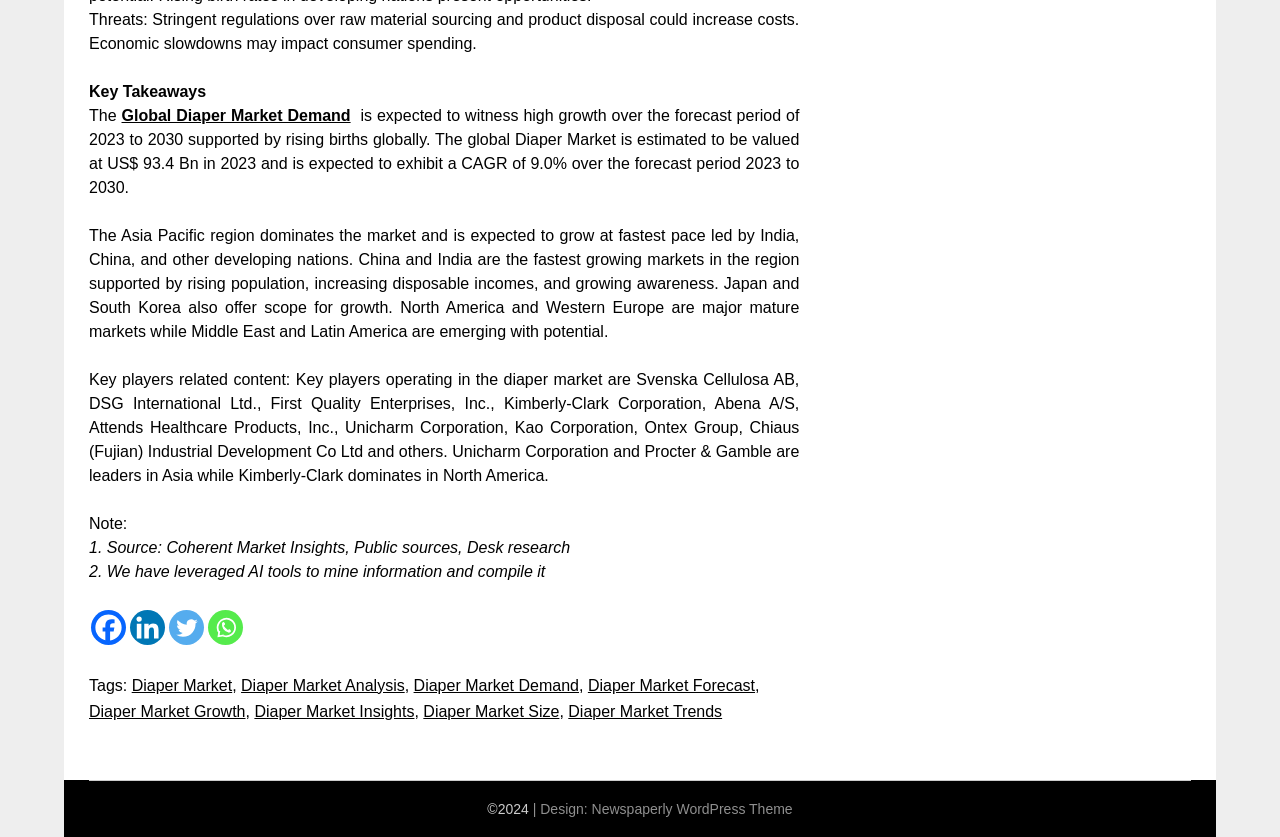Find the bounding box coordinates for the area that must be clicked to perform this action: "Check the Diaper Market Trends".

[0.444, 0.839, 0.564, 0.86]